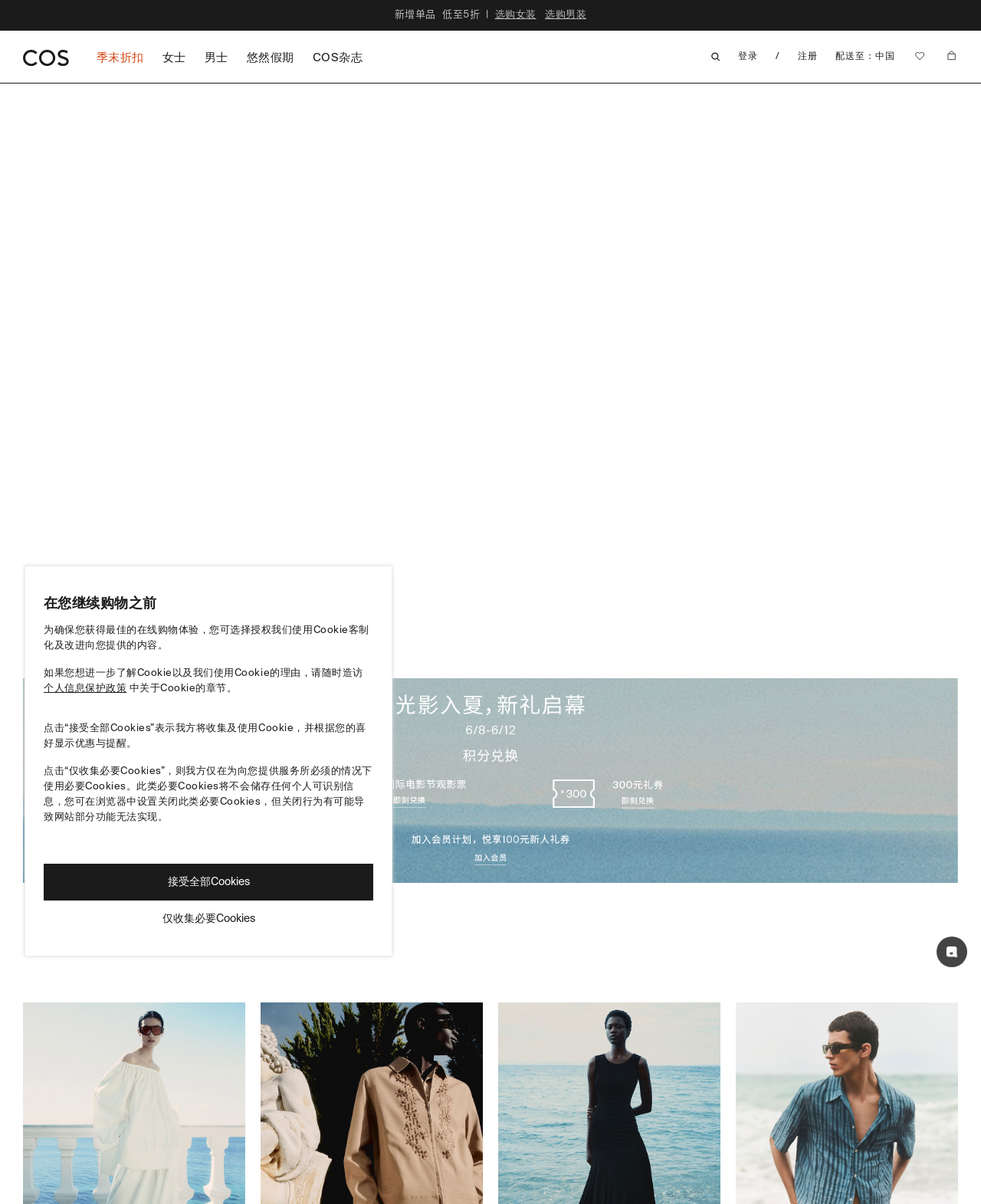Determine the coordinates of the bounding box for the clickable area needed to execute this instruction: "Browse women's new arrivals".

[0.49, 0.008, 0.532, 0.02]